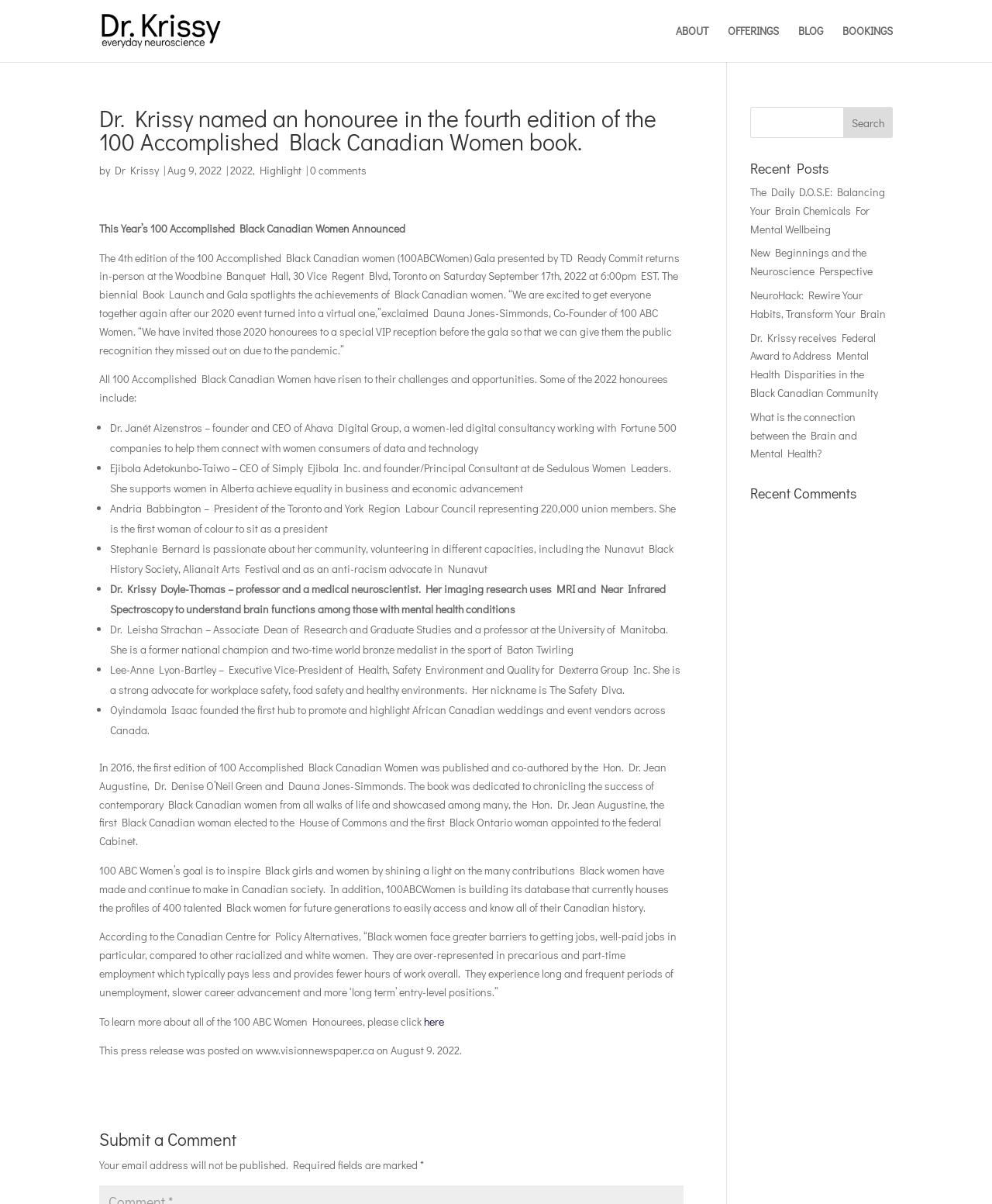Determine the bounding box coordinates of the clickable element necessary to fulfill the instruction: "Click on ABOUT". Provide the coordinates as four float numbers within the 0 to 1 range, i.e., [left, top, right, bottom].

[0.681, 0.021, 0.714, 0.052]